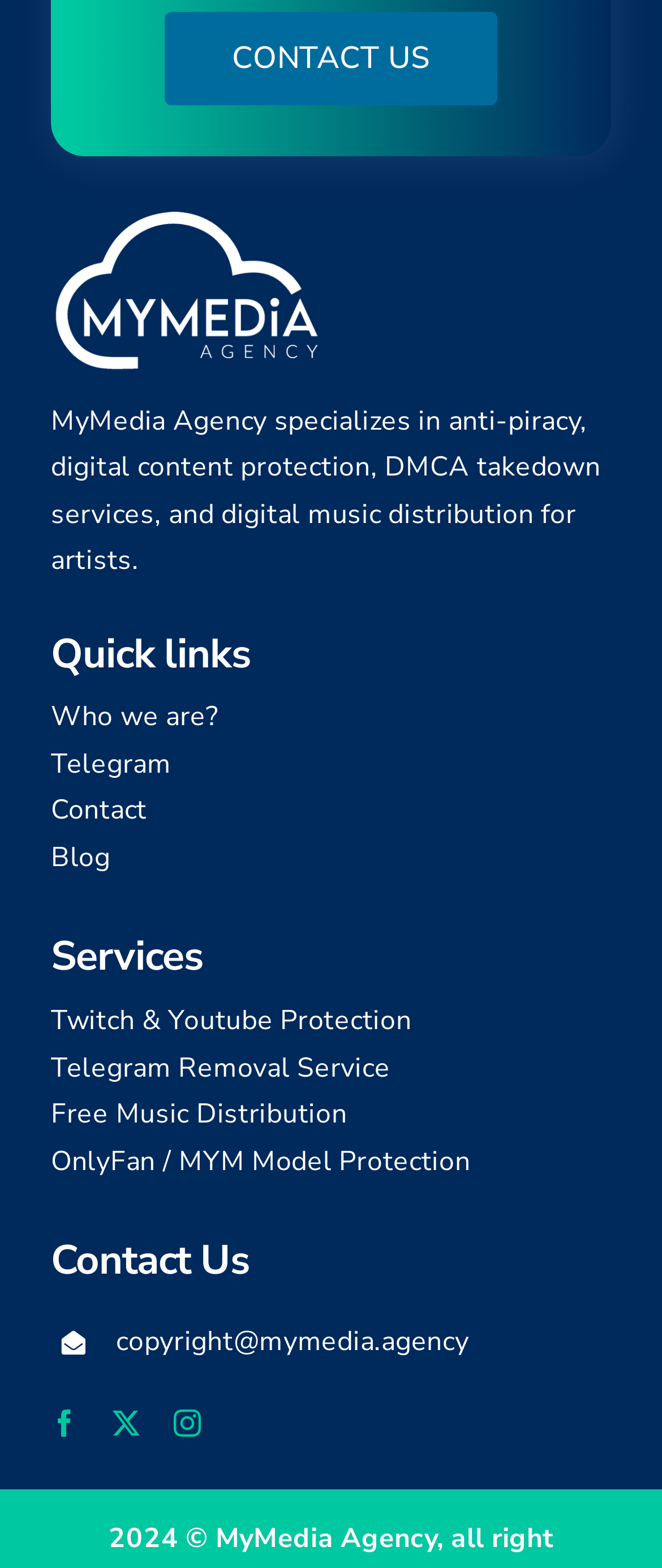What services does MyMedia Agency offer?
Please look at the screenshot and answer in one word or a short phrase.

Anti-piracy, digital content protection, etc.